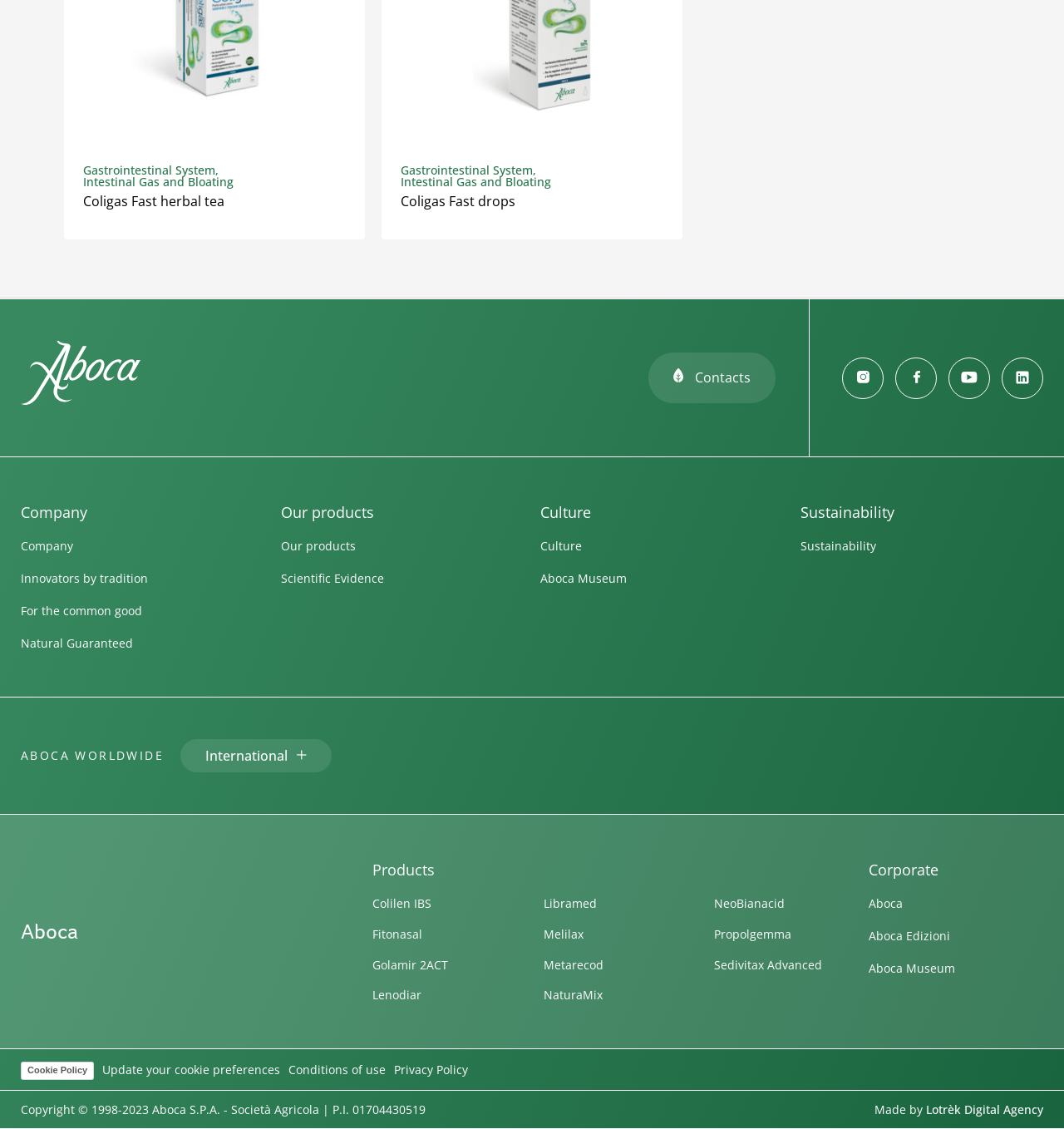Determine the coordinates of the bounding box for the clickable area needed to execute this instruction: "Learn about the website's return policy".

None